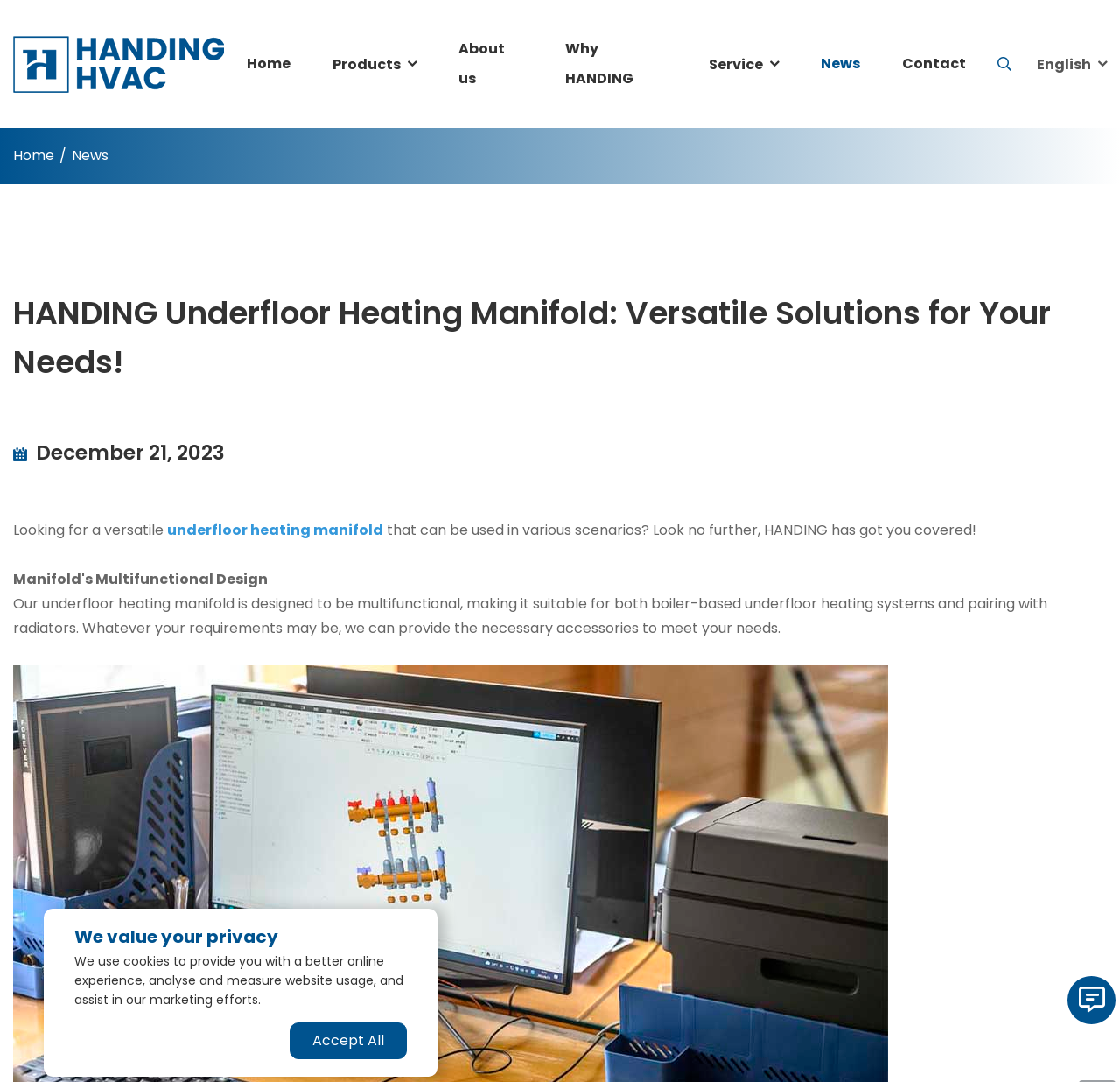Find and specify the bounding box coordinates that correspond to the clickable region for the instruction: "Click the logo".

[0.012, 0.033, 0.2, 0.085]